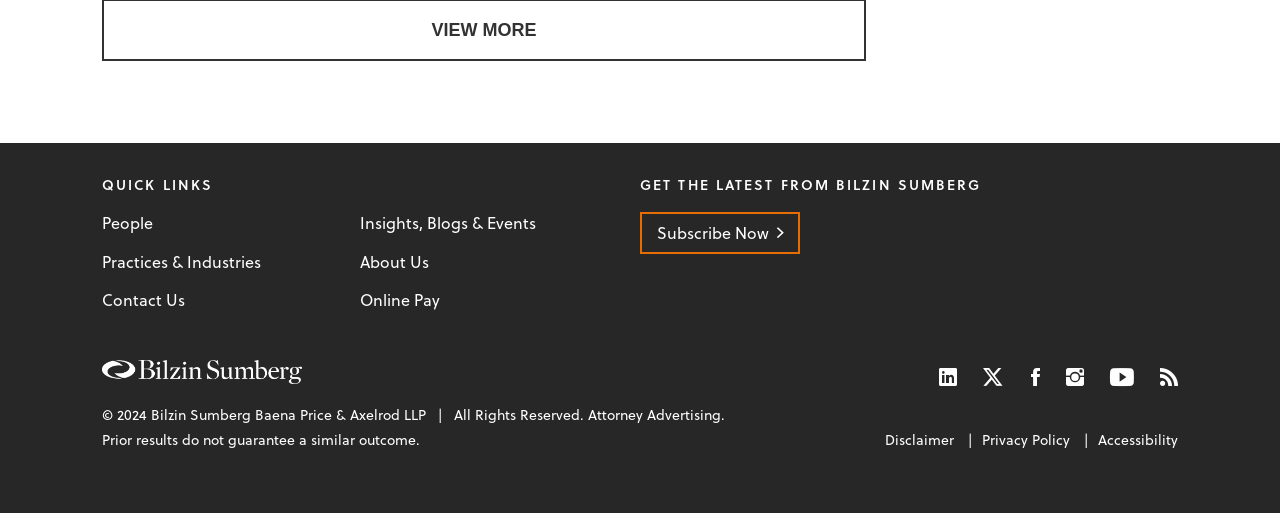Identify the bounding box coordinates of the region that should be clicked to execute the following instruction: "Visit LinkedIn page".

[0.734, 0.699, 0.748, 0.767]